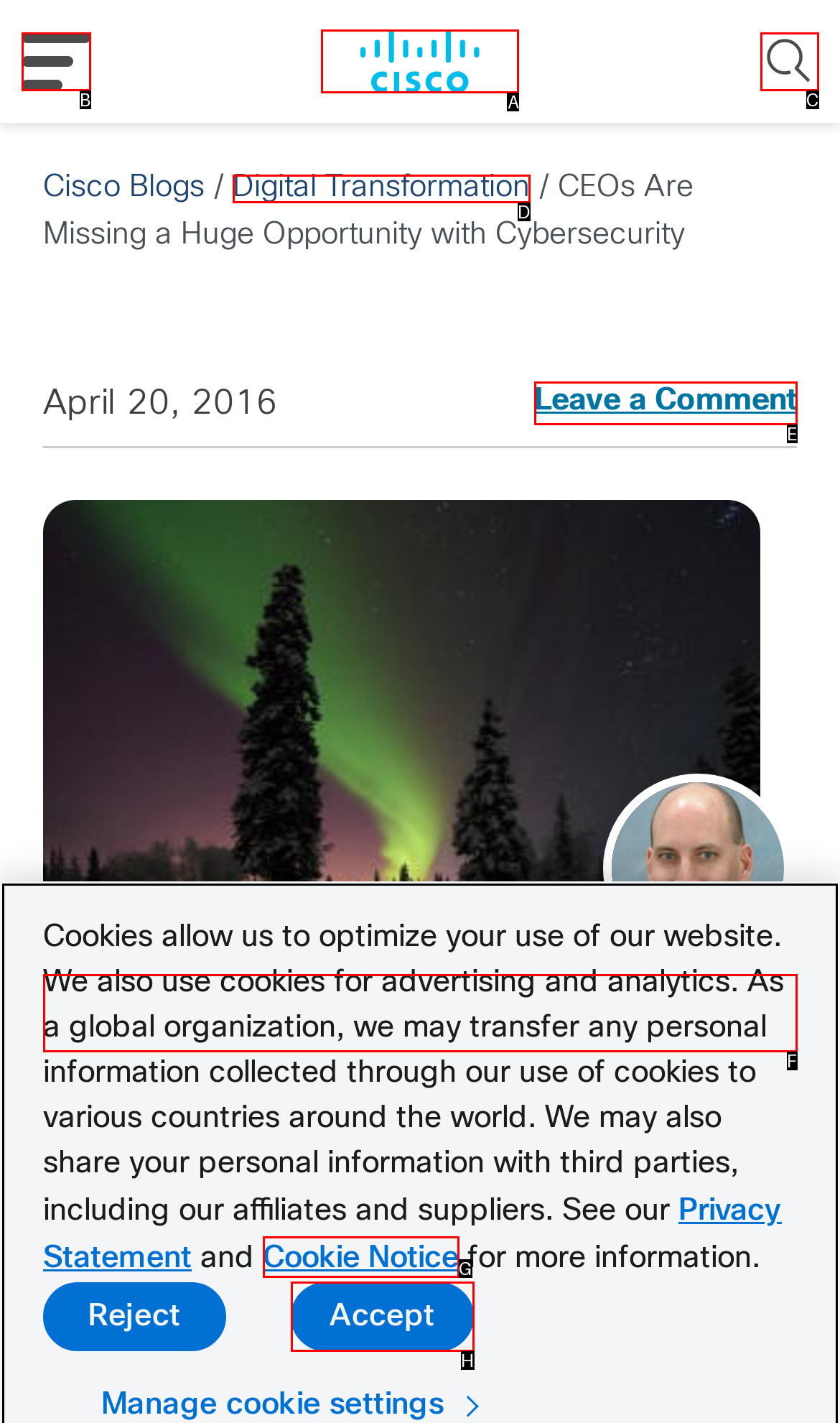Identify the HTML element that corresponds to the following description: Accept. Provide the letter of the correct option from the presented choices.

H